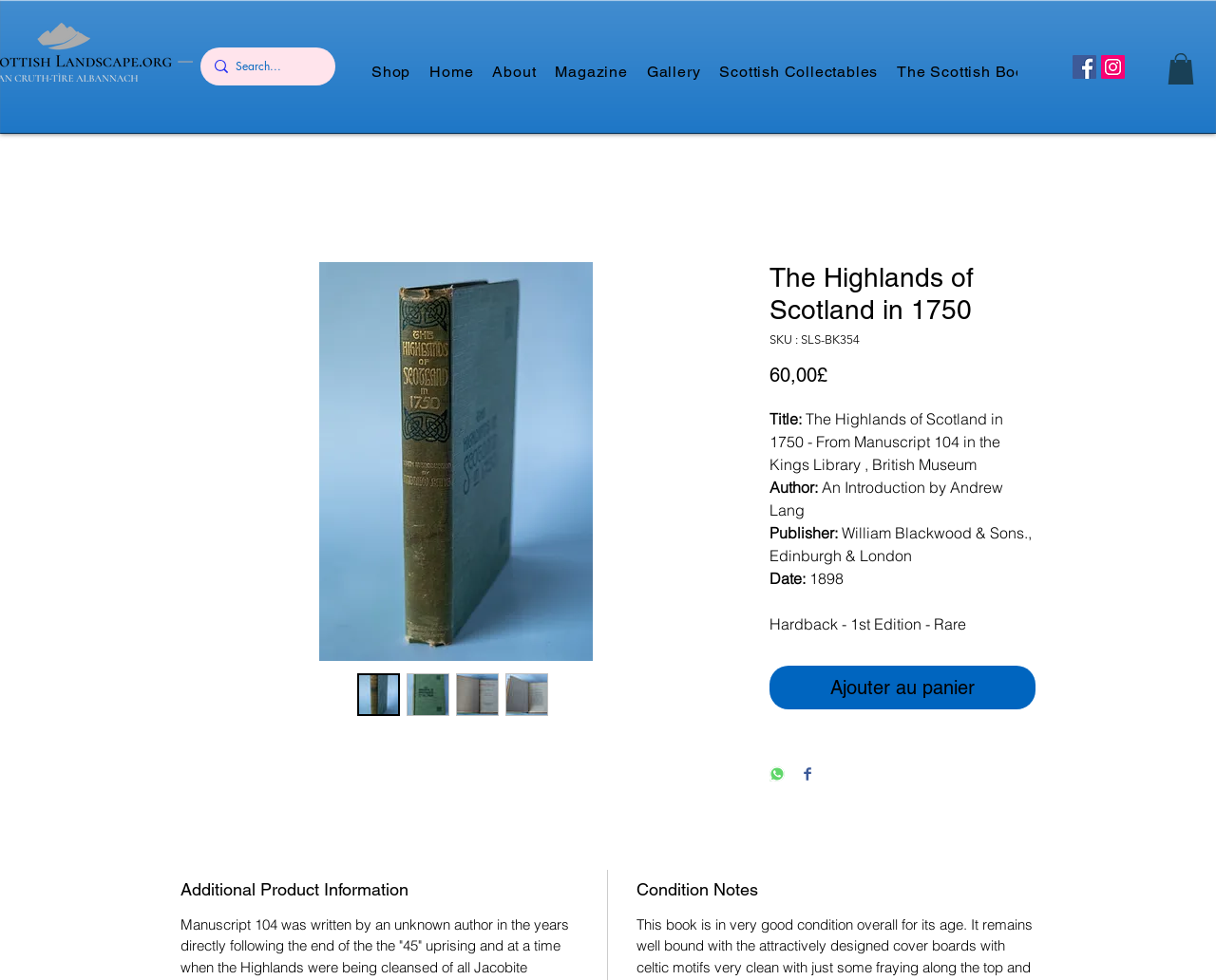Identify the bounding box coordinates of the area you need to click to perform the following instruction: "Click CONTACTS".

None